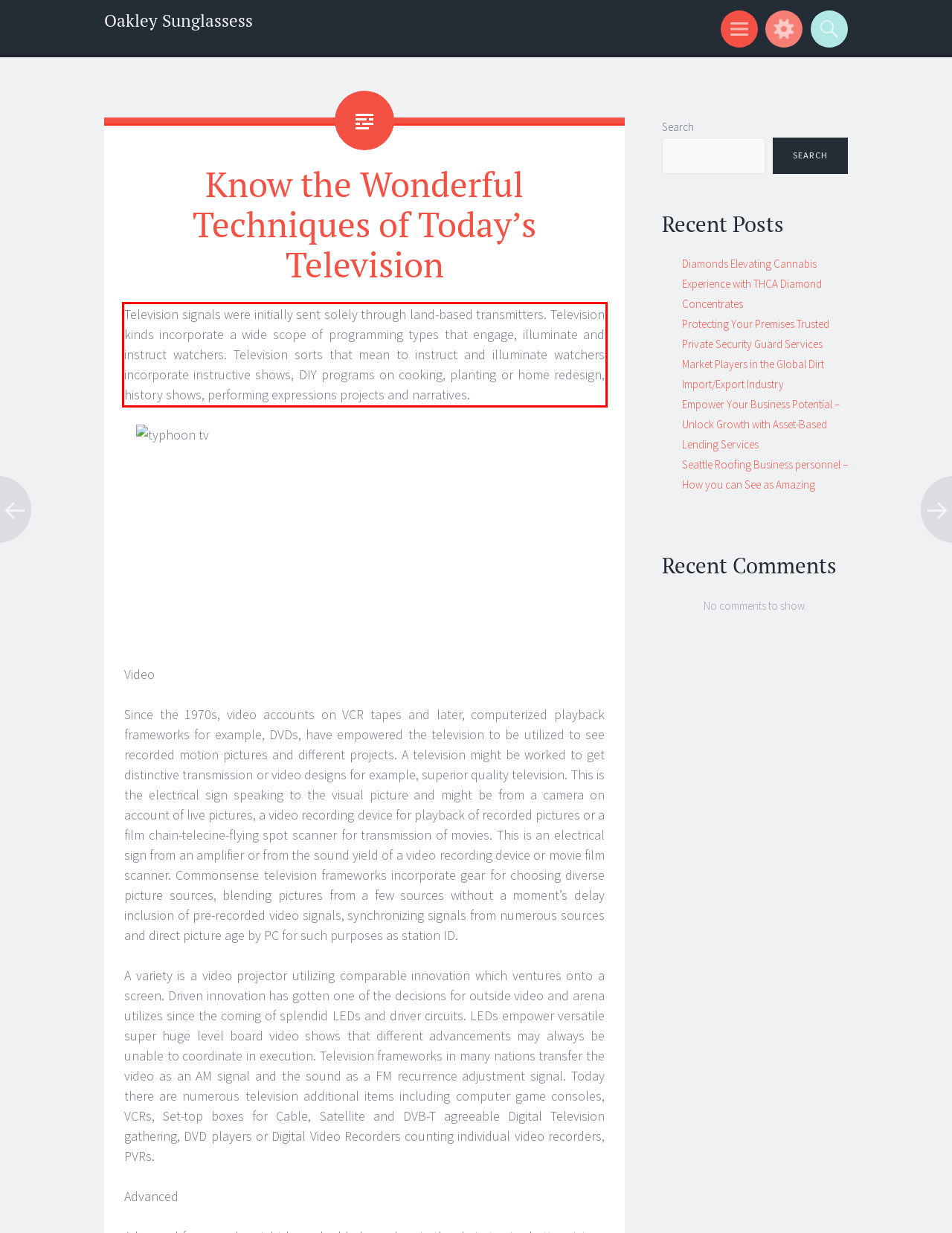Perform OCR on the text inside the red-bordered box in the provided screenshot and output the content.

Television signals were initially sent solely through land-based transmitters. Television kinds incorporate a wide scope of programming types that engage, illuminate and instruct watchers. Television sorts that mean to instruct and illuminate watchers incorporate instructive shows, DIY programs on cooking, planting or home redesign, history shows, performing expressions projects and narratives.